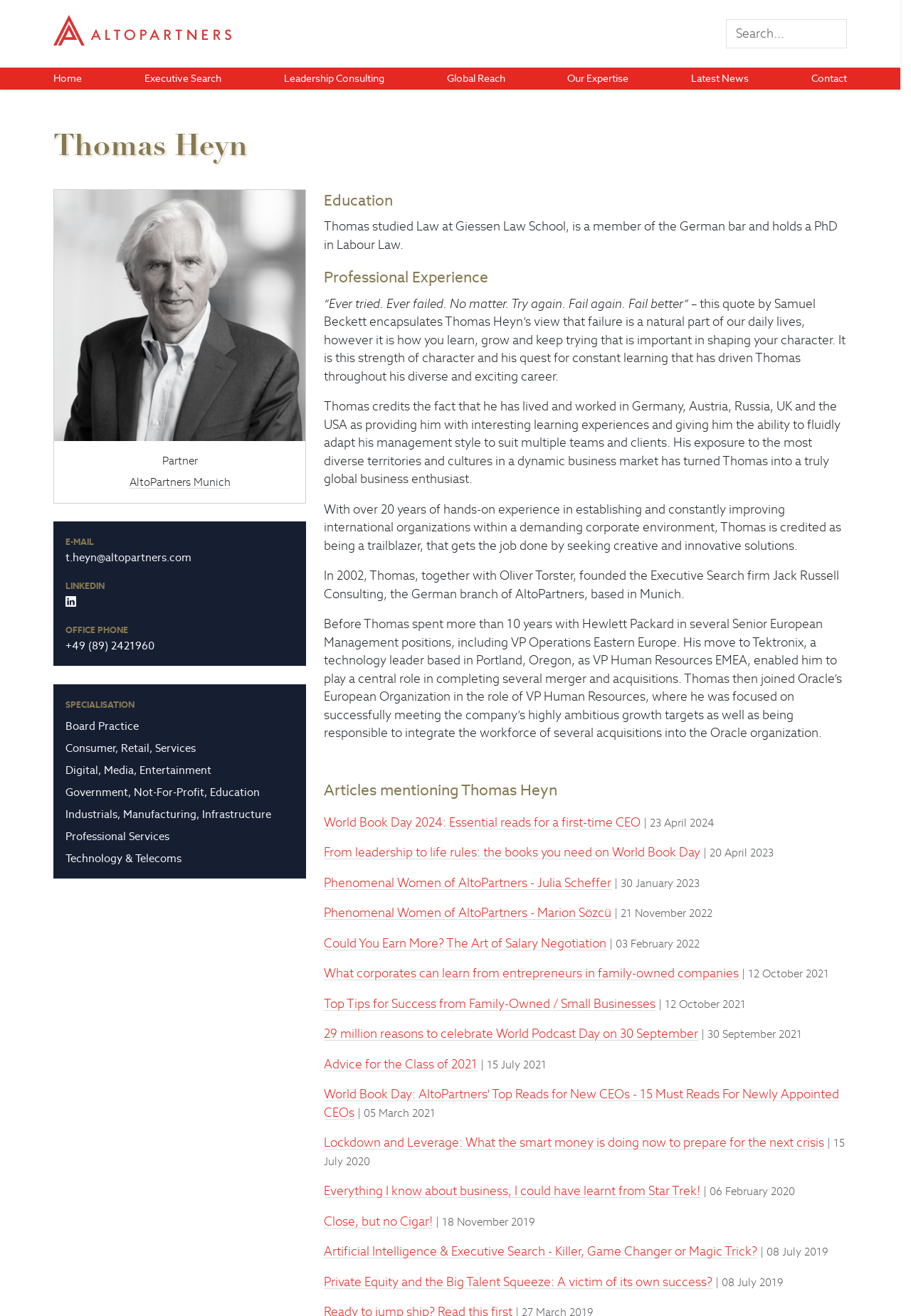Look at the image and answer the question in detail:
What is the name of the company founded by Thomas Heyn?

The webpage has a StaticText mentioning that Thomas Heyn founded Jack Russell Consulting, which is the German branch of AltoPartners, based in Munich.